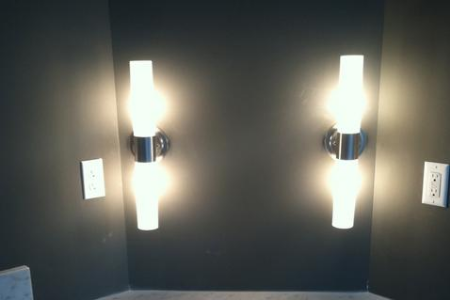Detail the scene depicted in the image with as much precision as possible.

The image showcases a stylish lighting fixture, featuring two elegant wall sconces mounted on a dark wall. Each sconce emits a warm glow, creating a welcoming ambiance. The modern design incorporates sleek chrome hardware, which contrasts beautifully with the illuminated white glass shades. This setup not only enhances the room's aesthetic but also serves a practical purpose, illuminating the space effectively. The positioning of the sconces suggests they are part of a larger design scheme, potentially intended for a girls' makeup or homework counter, as hinted by neighboring details in the environment. The overall look is contemporary and sophisticated, perfect for a chic and functional space.